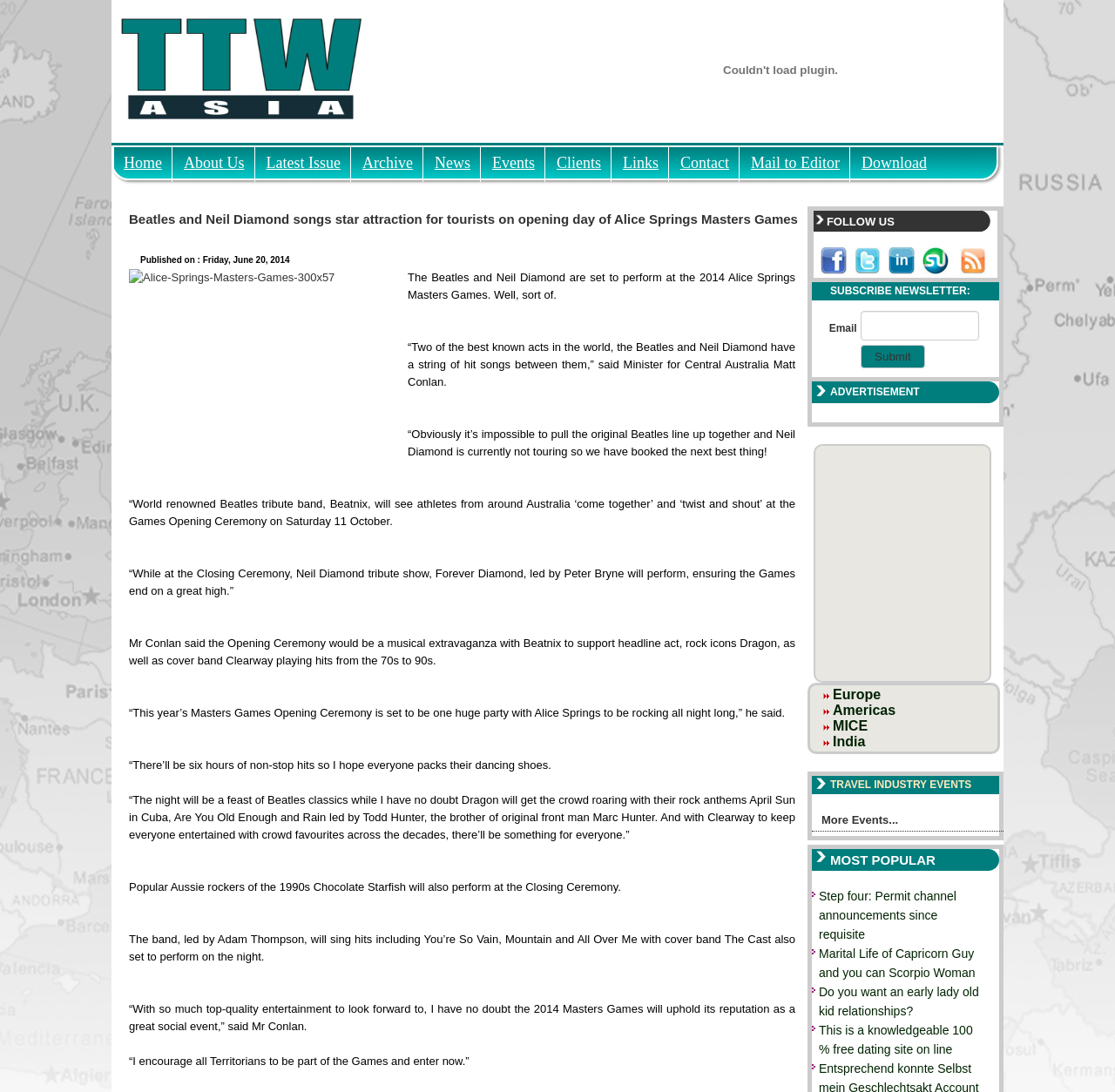Indicate the bounding box coordinates of the clickable region to achieve the following instruction: "Enter email address in the newsletter subscription field."

[0.772, 0.285, 0.878, 0.312]